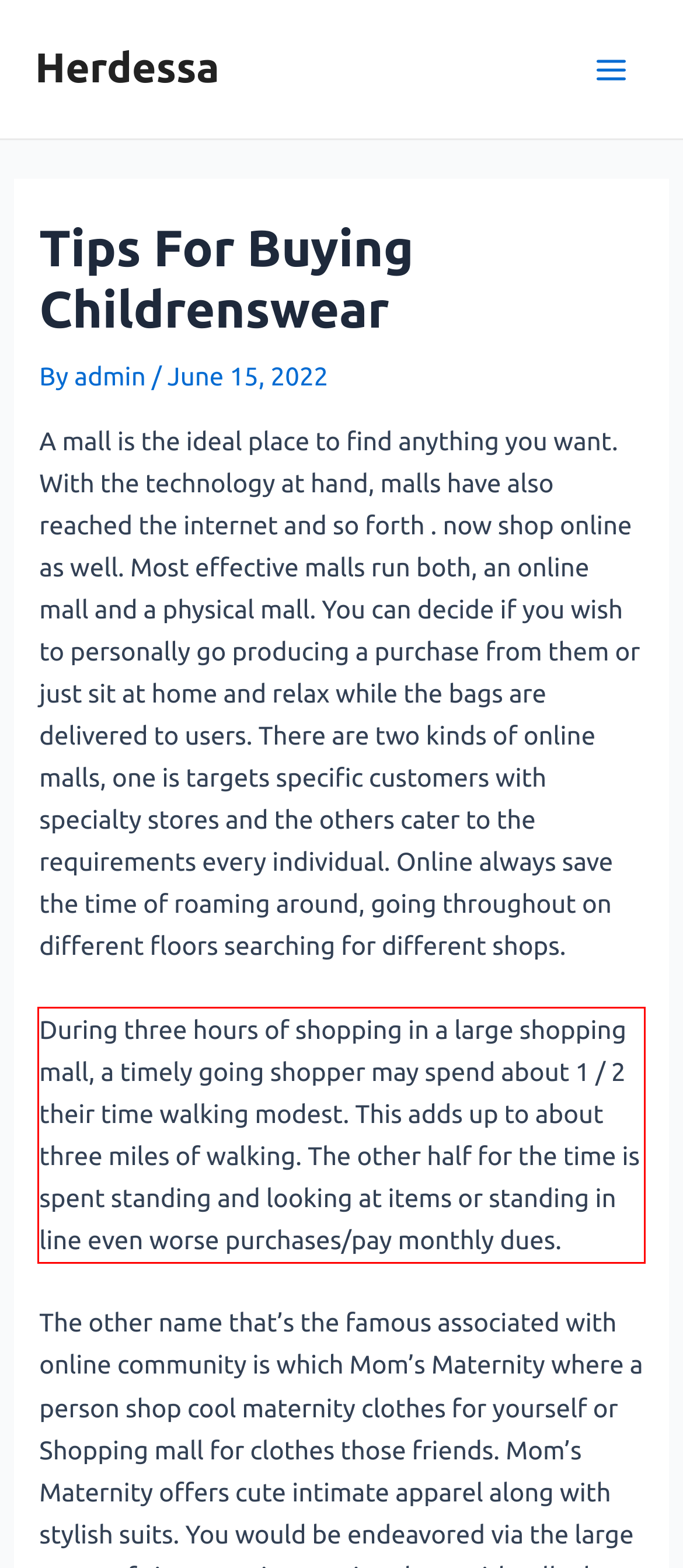Observe the screenshot of the webpage, locate the red bounding box, and extract the text content within it.

During three hours of shopping in a large shopping mall, a timely going shopper may spend about 1 / 2 their time walking modest. This adds up to about three miles of walking. The other half for the time is spent standing and looking at items or standing in line even worse purchases/pay monthly dues.